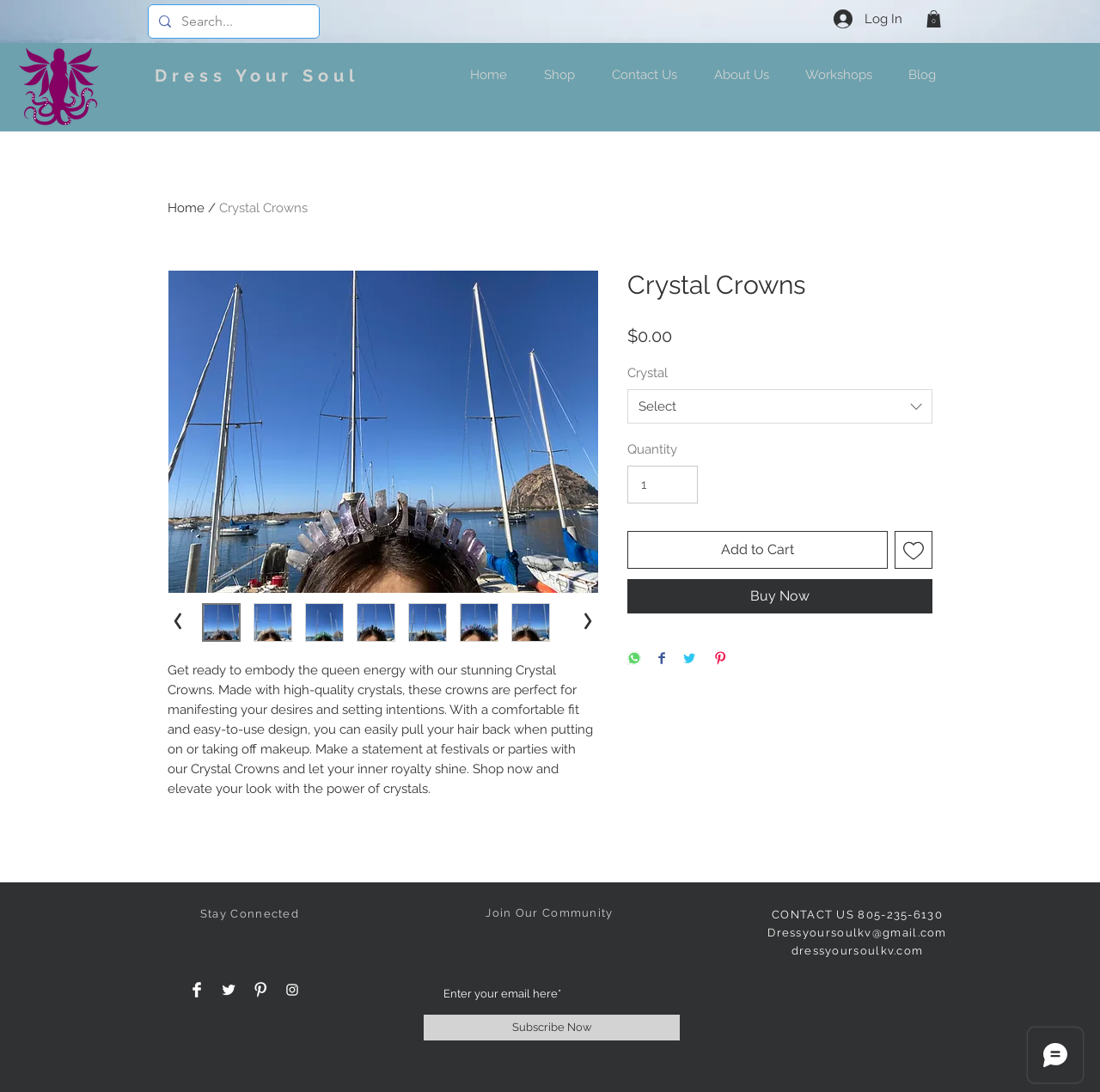Locate and generate the text content of the webpage's heading.

Dress Your Soul